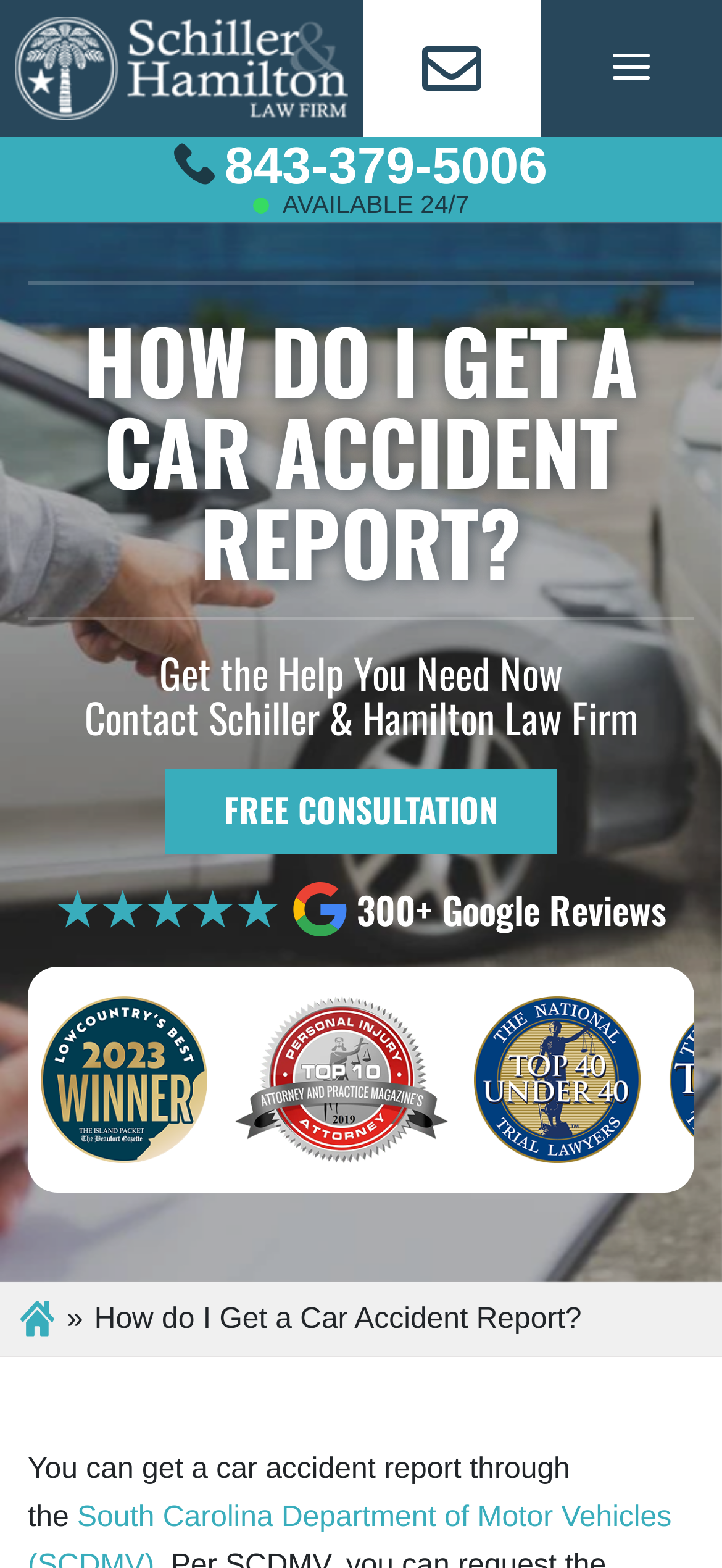What is the rating of Schiller & Hamilton Law Firm based on Google Reviews?
Answer the question with a thorough and detailed explanation.

I found the rating by looking at the StaticText element with the text '★★★★★' which is located near the middle of the webpage, accompanied by the text '300+ Google Reviews'.